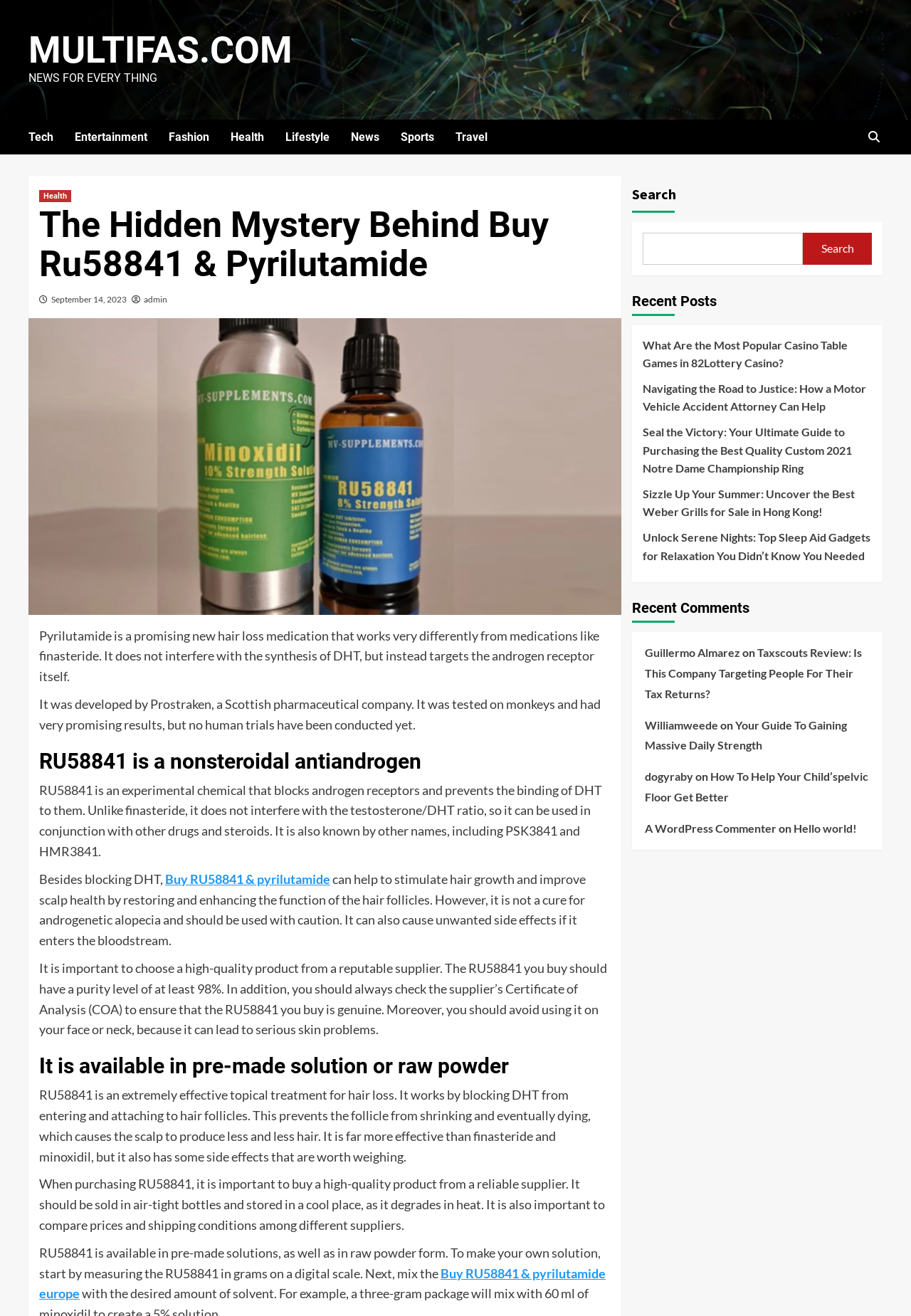What is the purpose of RU58841? From the image, respond with a single word or brief phrase.

stimulate hair growth